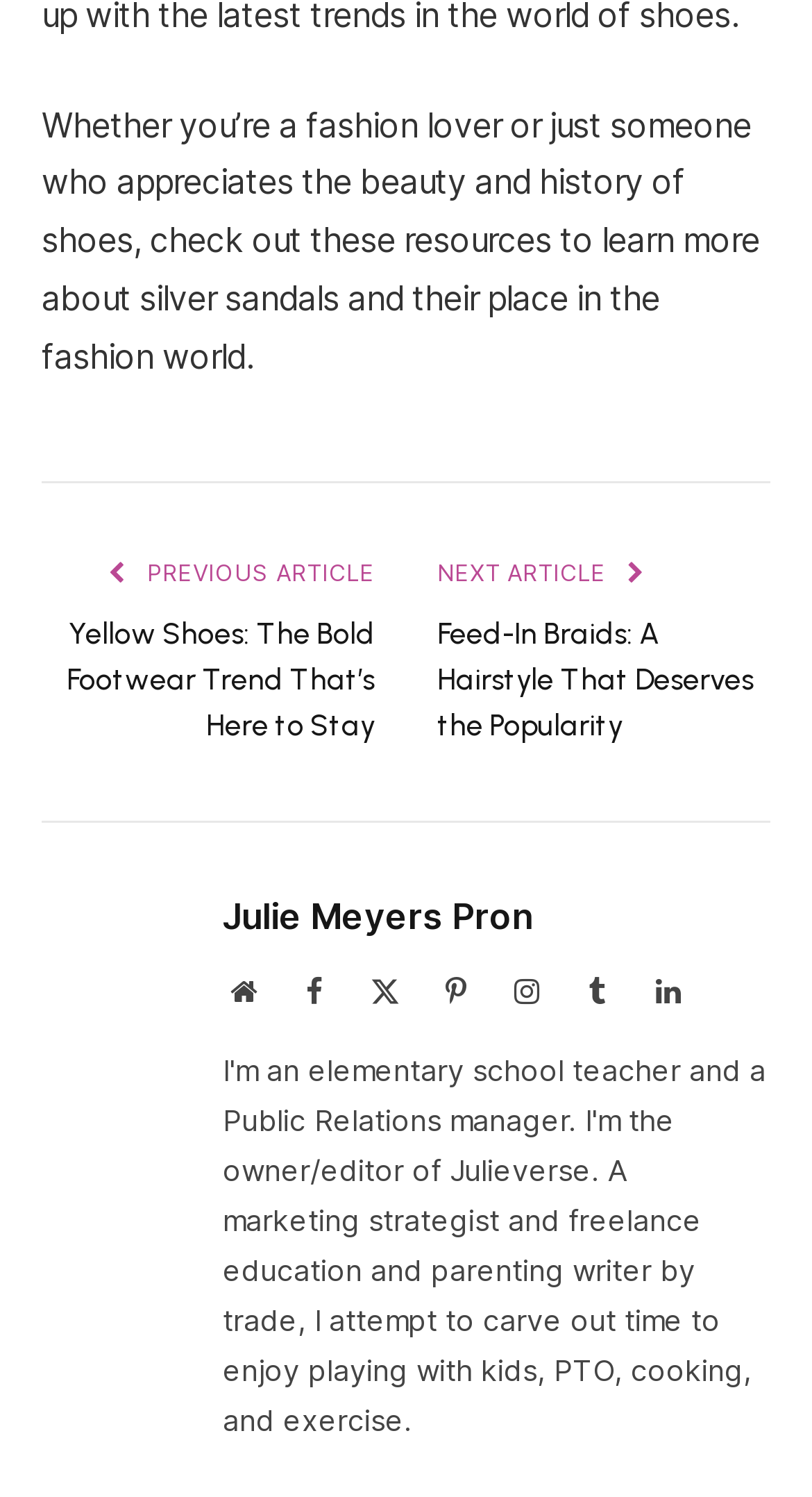How many social media links are available on the webpage?
Look at the image and answer with only one word or phrase.

7